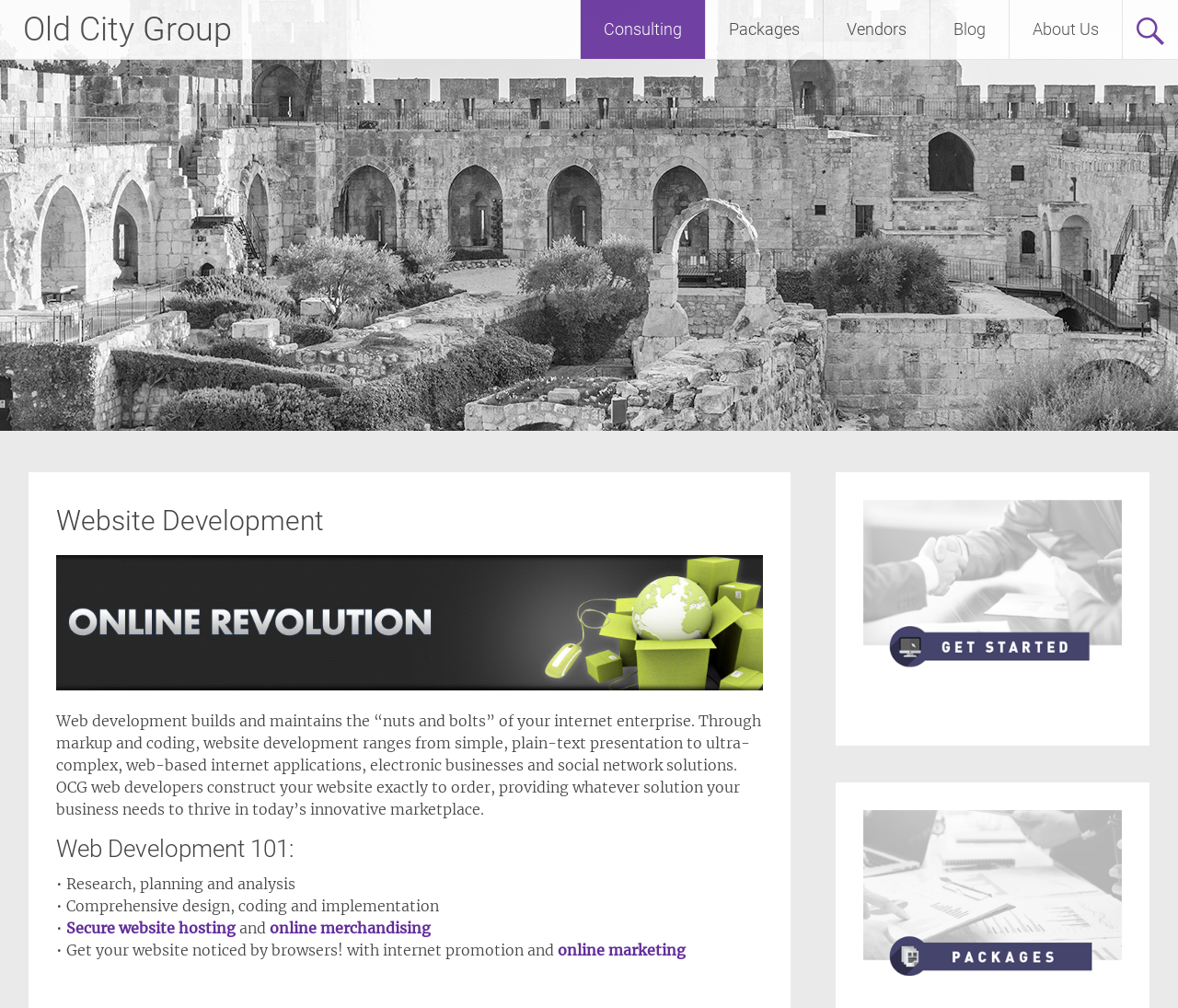Determine the bounding box coordinates of the clickable element to achieve the following action: 'Explore online marketing'. Provide the coordinates as four float values between 0 and 1, formatted as [left, top, right, bottom].

[0.473, 0.934, 0.582, 0.952]